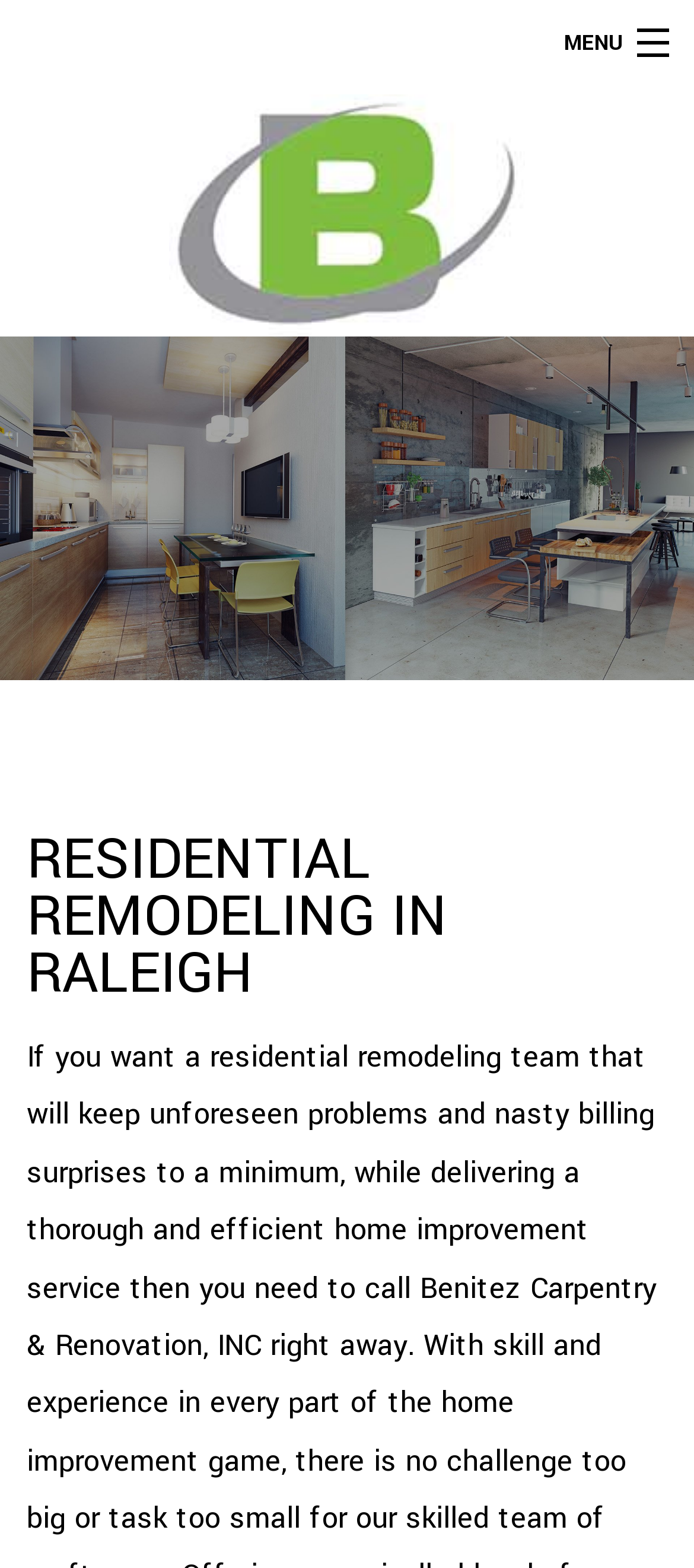What is the position of the 'CONTACT' link?
Using the image as a reference, give an elaborate response to the question.

I compared the y1 and y2 coordinates of the 'CONTACT' link element with other link elements and found that it has a higher y1 and y2 value, which suggests that it is located at the bottom of the webpage.